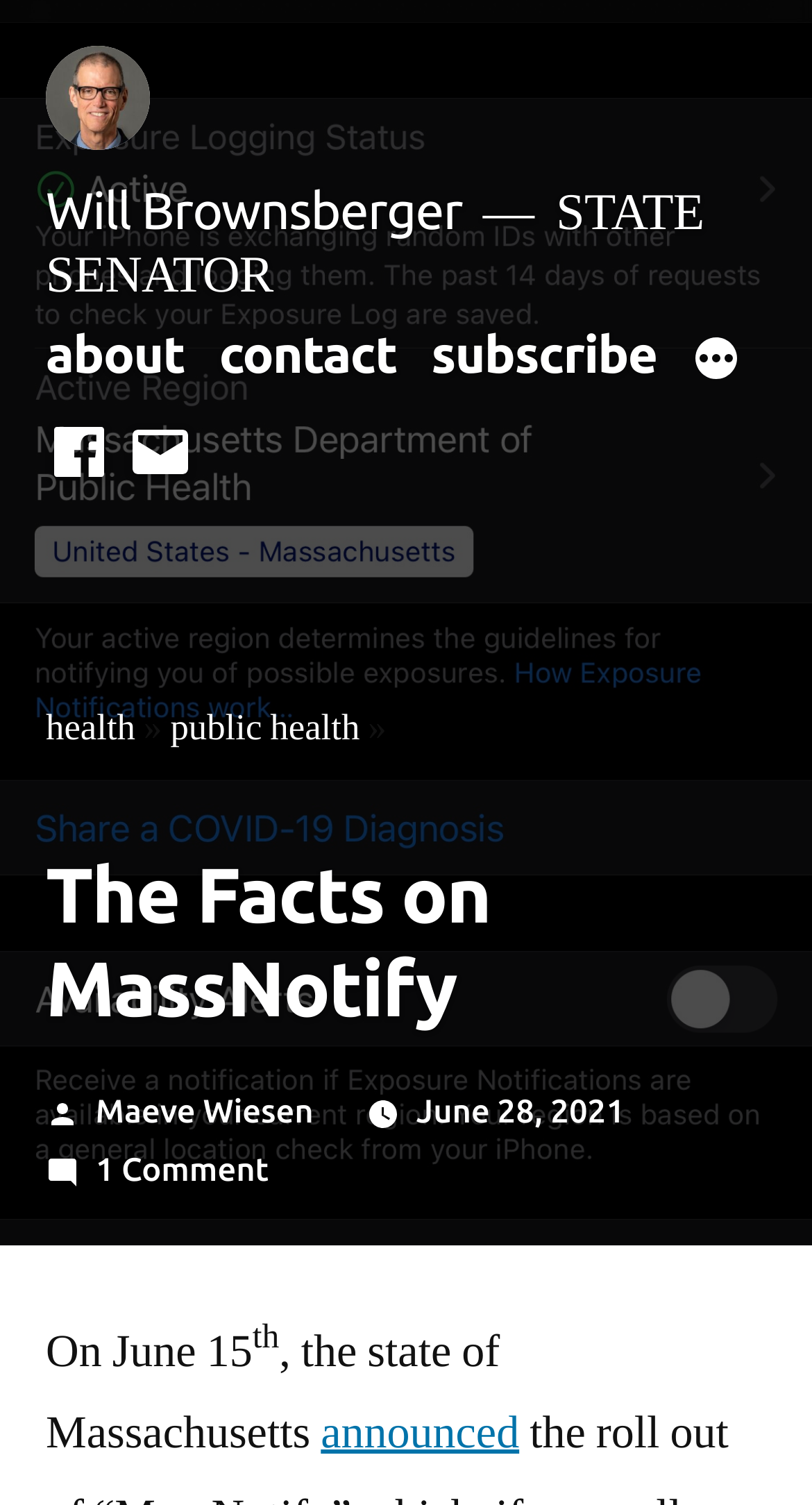Please determine the bounding box coordinates of the element's region to click for the following instruction: "Navigate to the about page".

[0.056, 0.216, 0.228, 0.254]